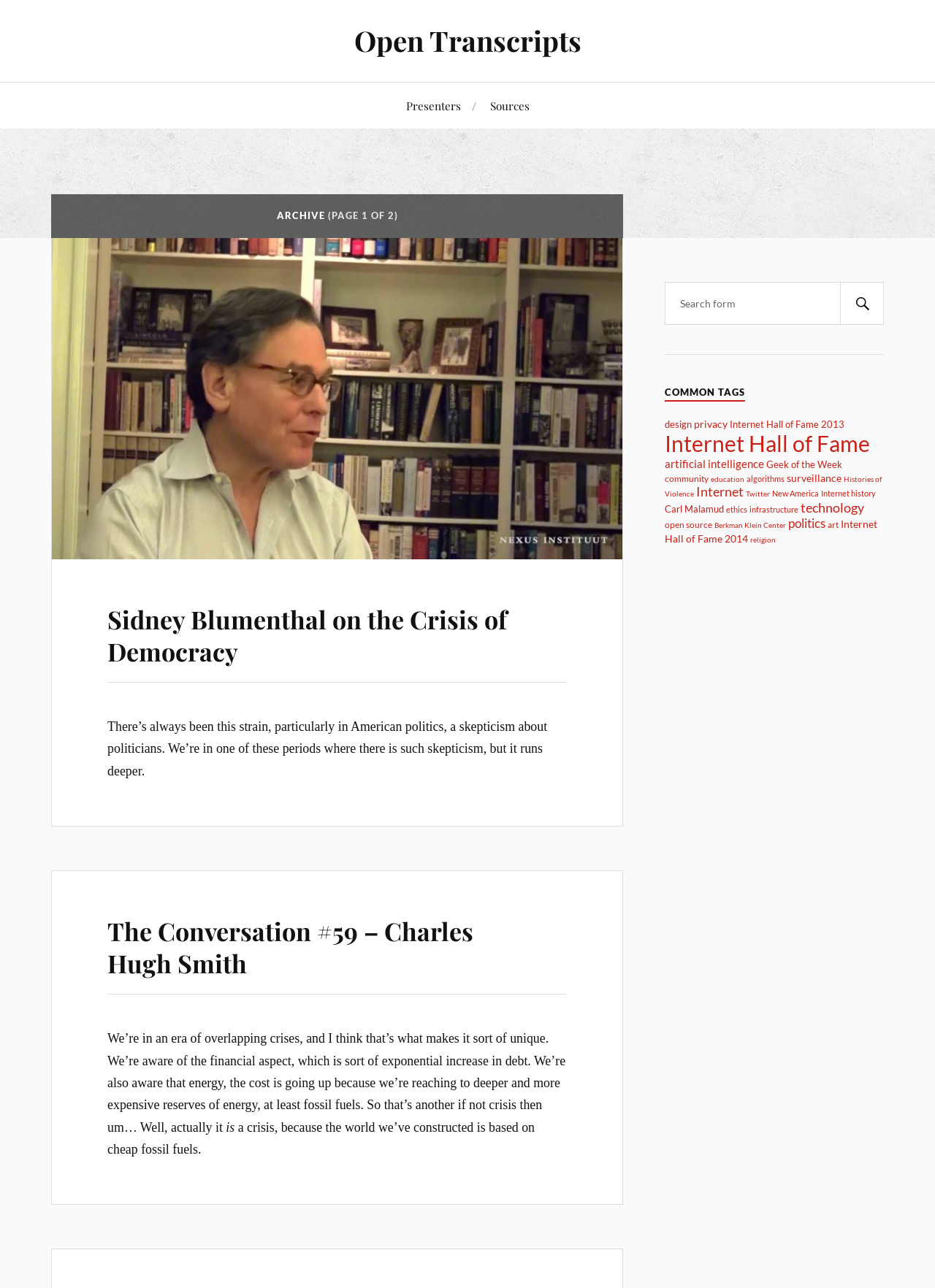Provide a brief response using a word or short phrase to this question:
What is the name of the crisis archive?

Open Transcripts